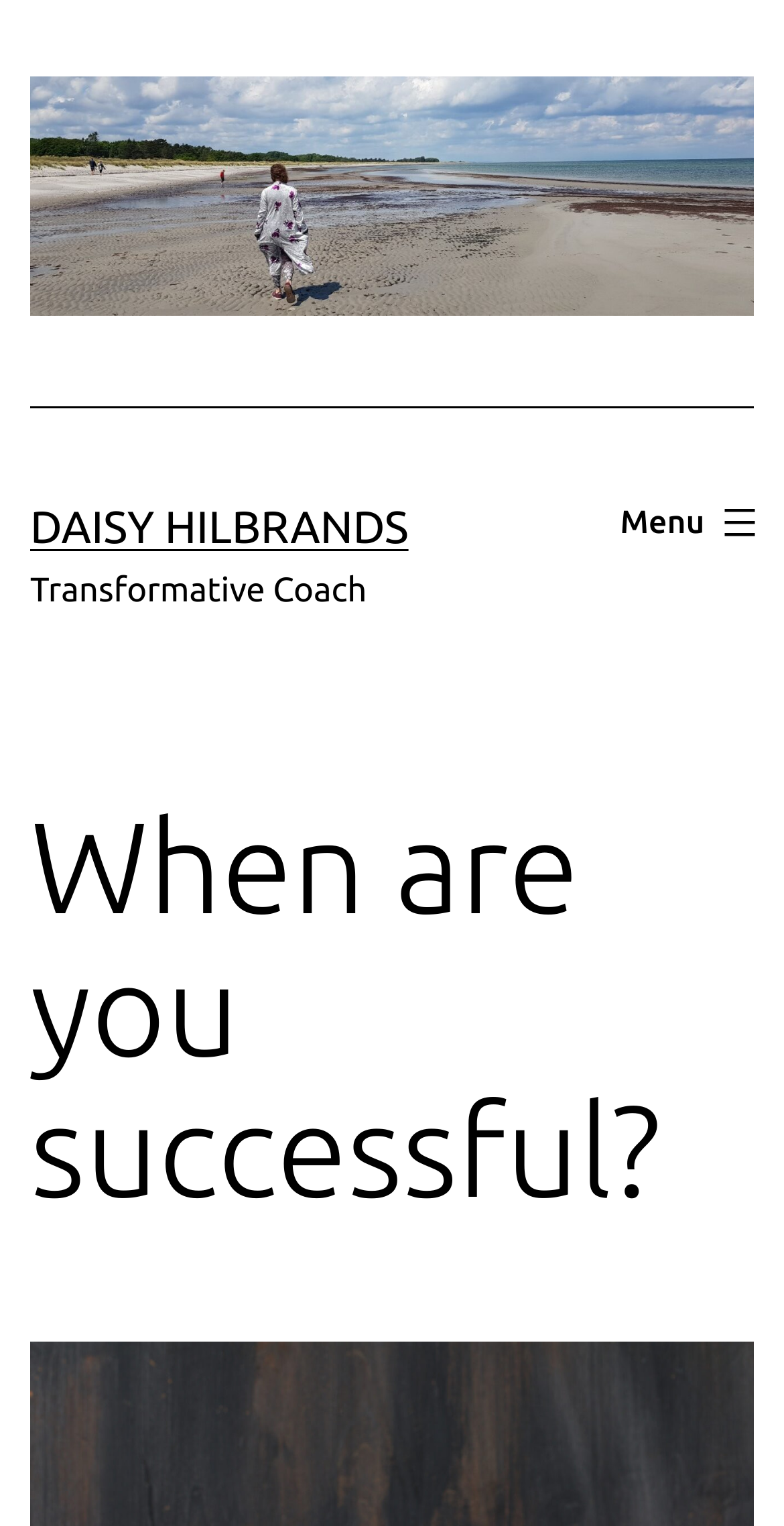Is the menu expanded? Please answer the question using a single word or phrase based on the image.

False